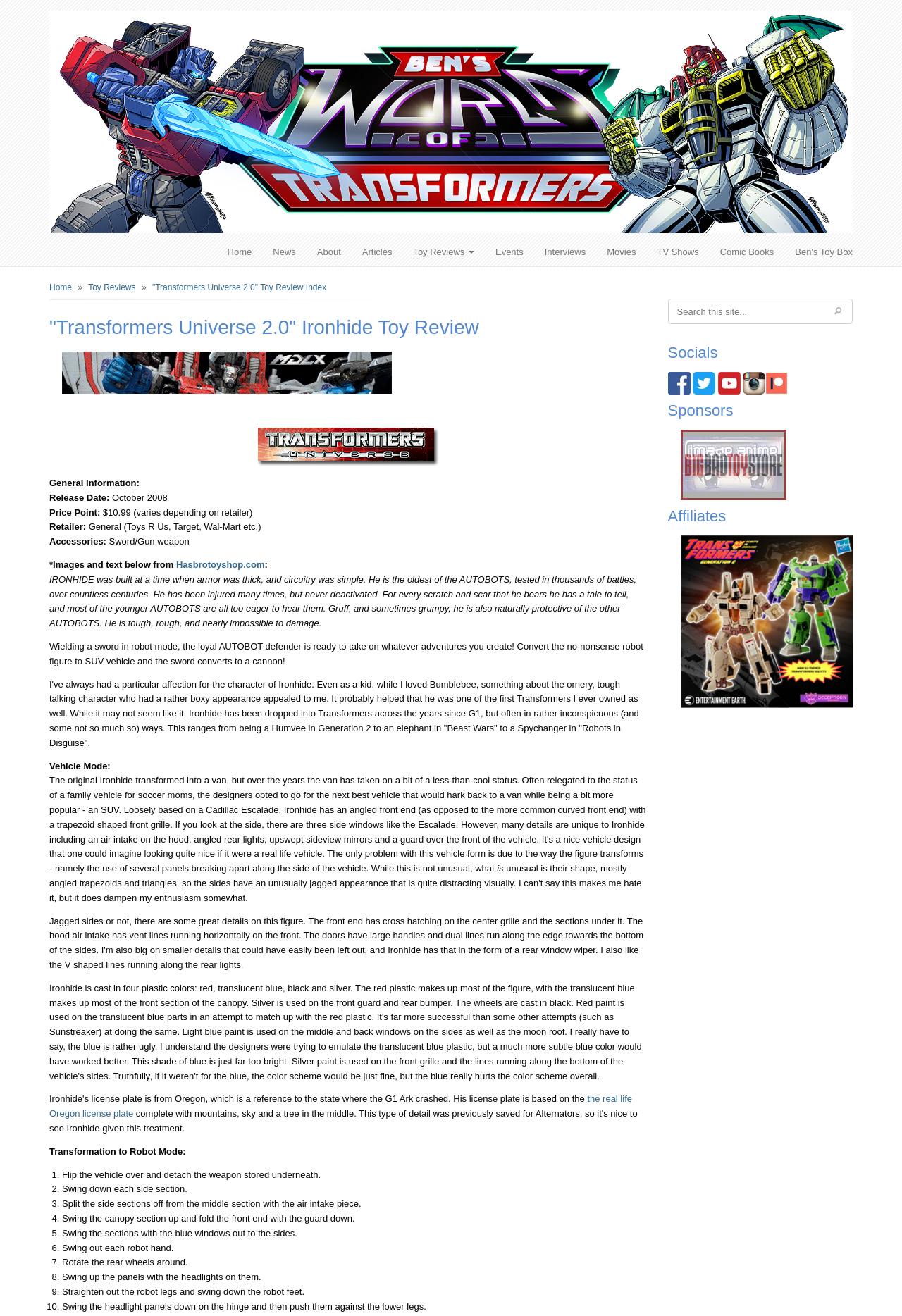What is the accessory of the toy?
From the image, respond using a single word or phrase.

Sword/Gun weapon